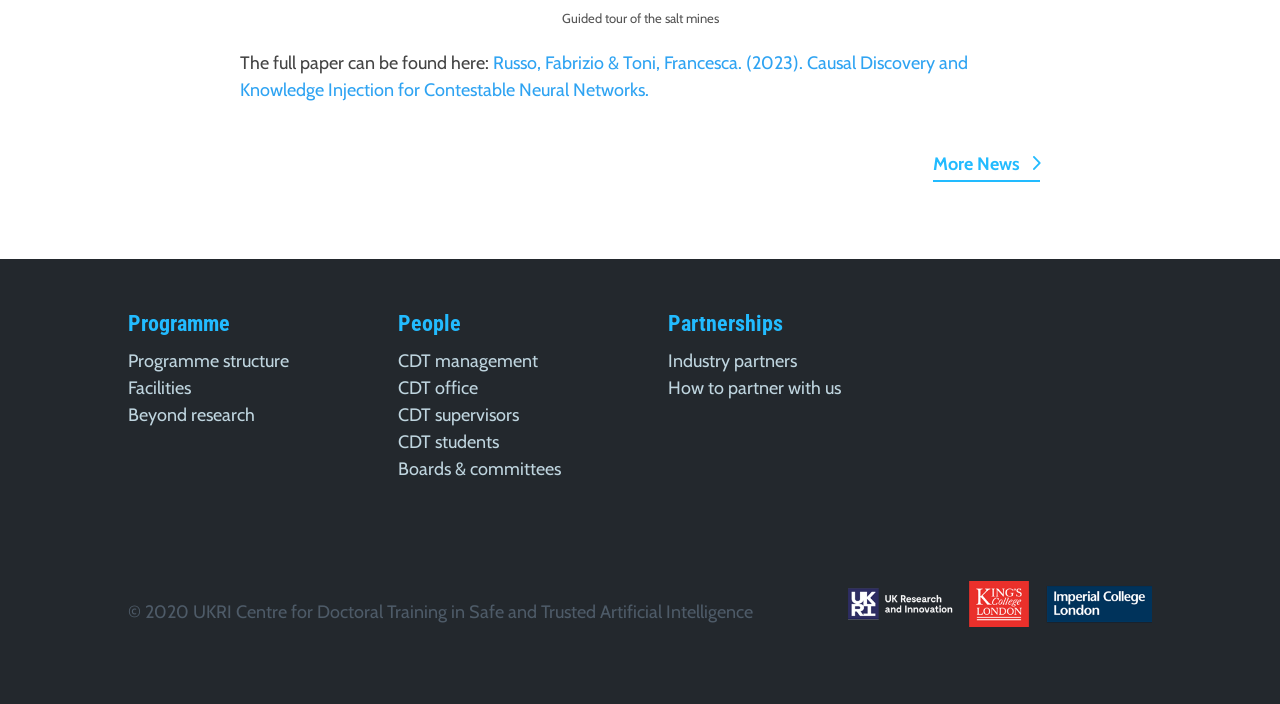Who is the target audience for the partnerships? Analyze the screenshot and reply with just one word or a short phrase.

Industry partners